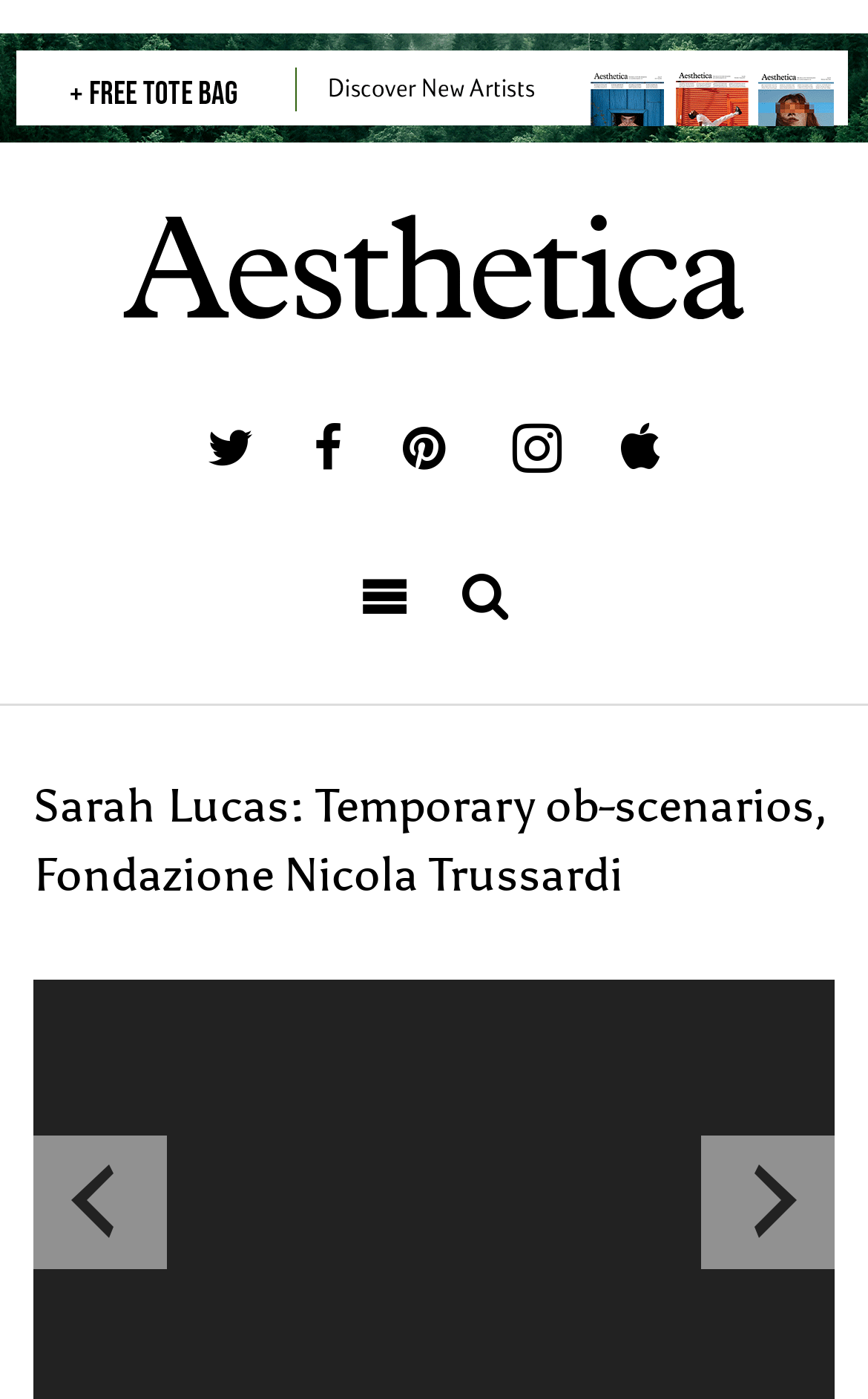How many images are present on the page?
Your answer should be a single word or phrase derived from the screenshot.

4